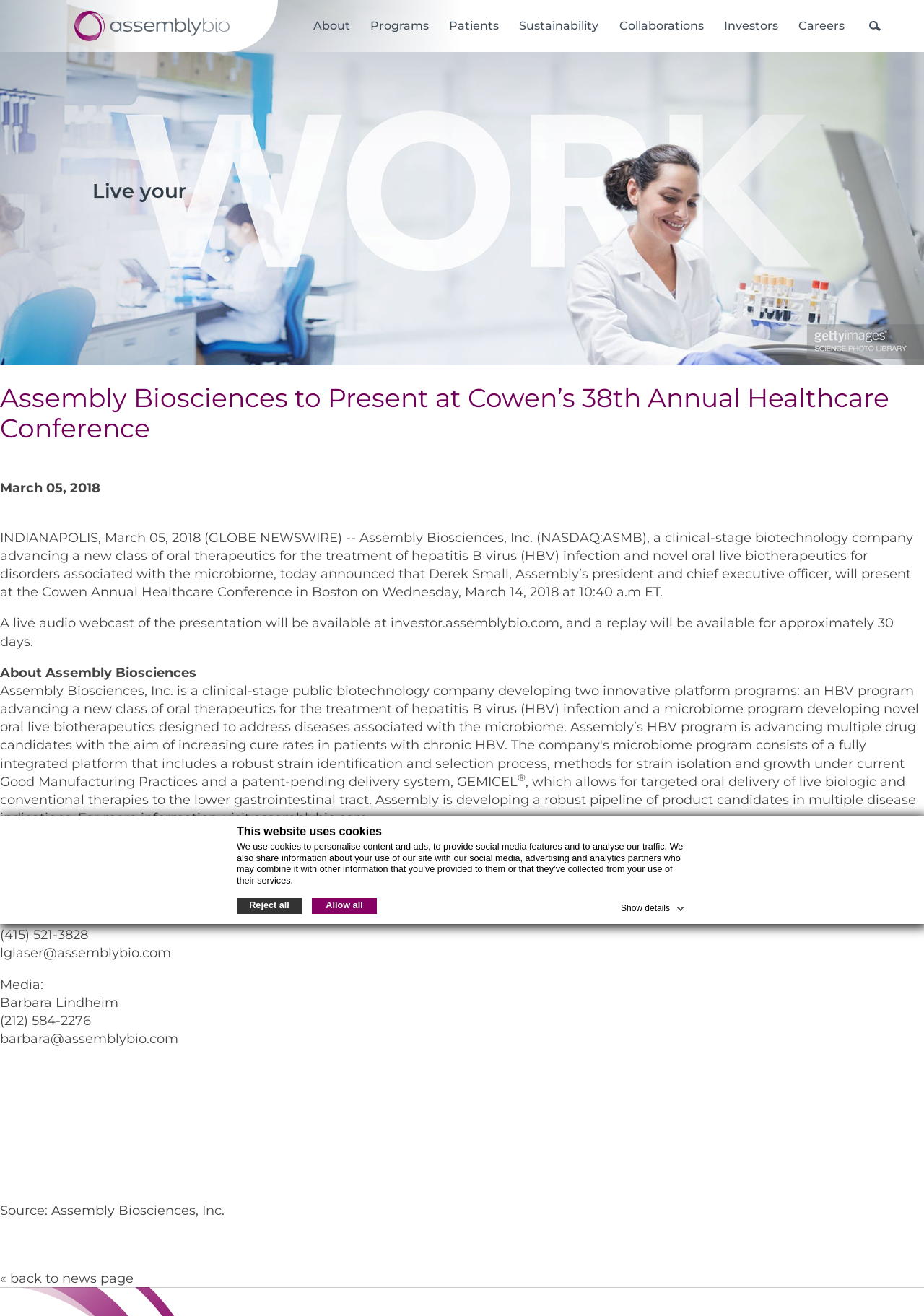Locate the UI element described by « back to news page in the provided webpage screenshot. Return the bounding box coordinates in the format (top-left x, top-left y, bottom-right x, bottom-right y), ensuring all values are between 0 and 1.

[0.0, 0.965, 0.145, 0.978]